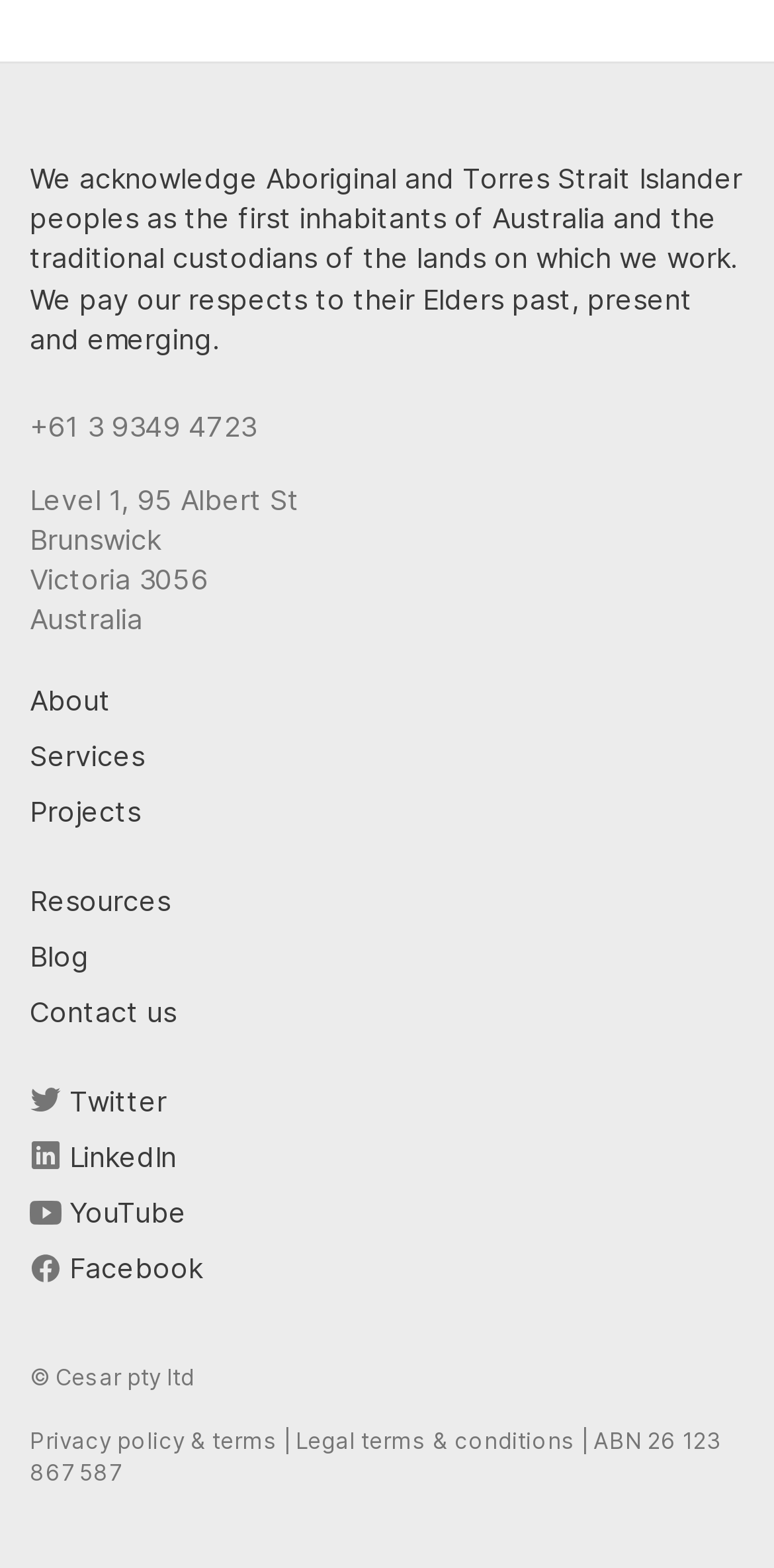Can you identify the bounding box coordinates of the clickable region needed to carry out this instruction: 'Visit Projects'? The coordinates should be four float numbers within the range of 0 to 1, stated as [left, top, right, bottom].

[0.038, 0.5, 0.962, 0.536]